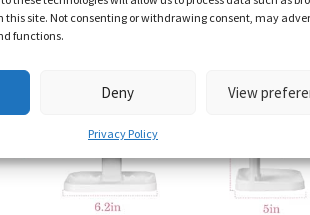What is the context of the image?
Look at the image and respond to the question as thoroughly as possible.

The image is situated within the context of a webpage, as indicated by the presence of a cookie consent dialog in the background. This suggests that the image is part of a larger webpage that is navigating user consent for data processing.